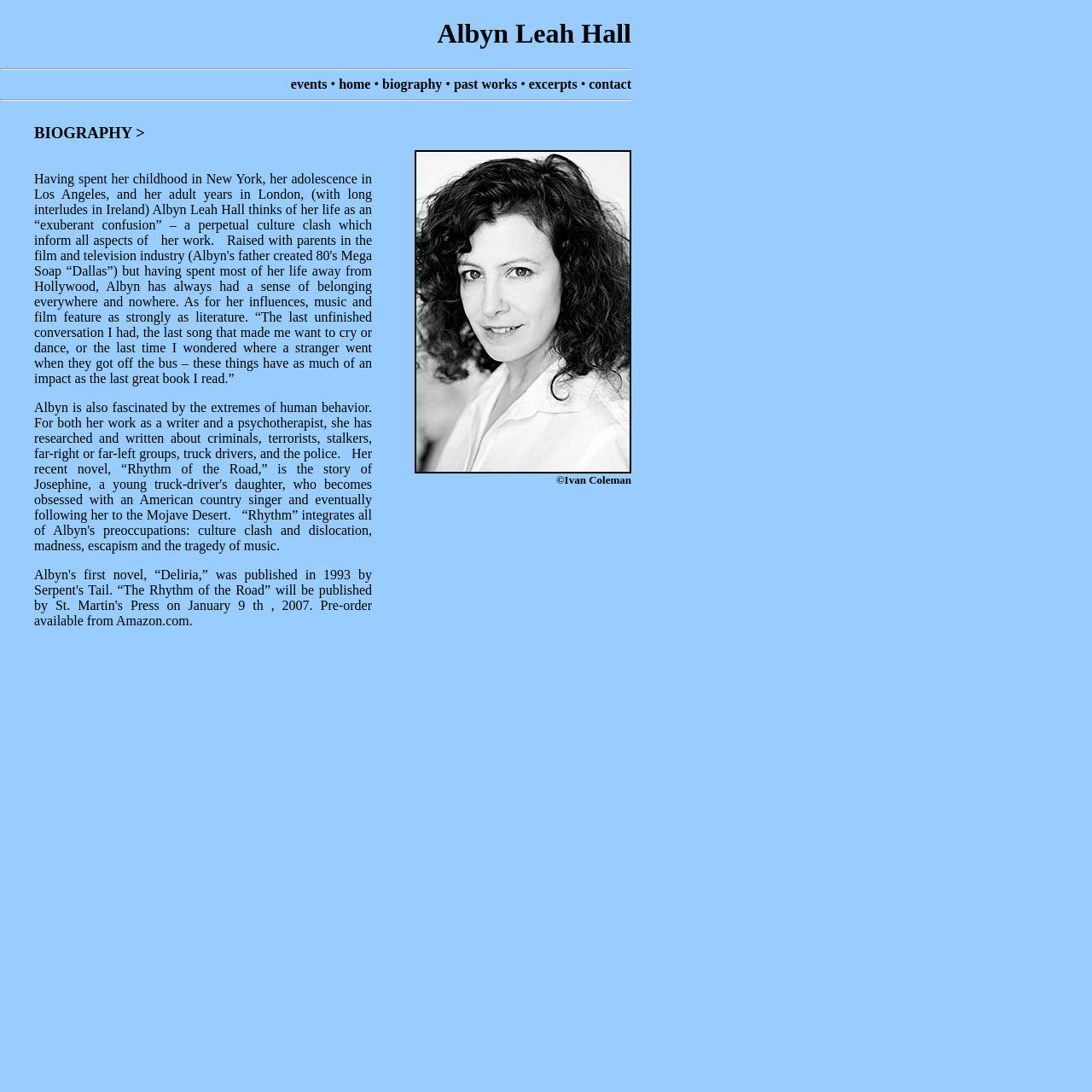Provide an in-depth caption for the contents of the webpage.

The webpage is about Albyn Leah Hall's biography. At the top, there is a navigation menu with links to "events", "home", "biography", "past works", "excerpts", and "contact". The menu is centered and spans about half of the page's width.

Below the navigation menu, there is a section with a heading "BIOGRAPHY >" on the left side, taking up about a third of the page's width. On the right side, there is an image of Albyn Leah Hall, accompanied by the text "Albyn" and a copyright notice "©Ivan Coleman".

Further down, there is a large block of text, likely the biography content, which spans about two-thirds of the page's width. The text is divided into paragraphs, with some empty space in between.